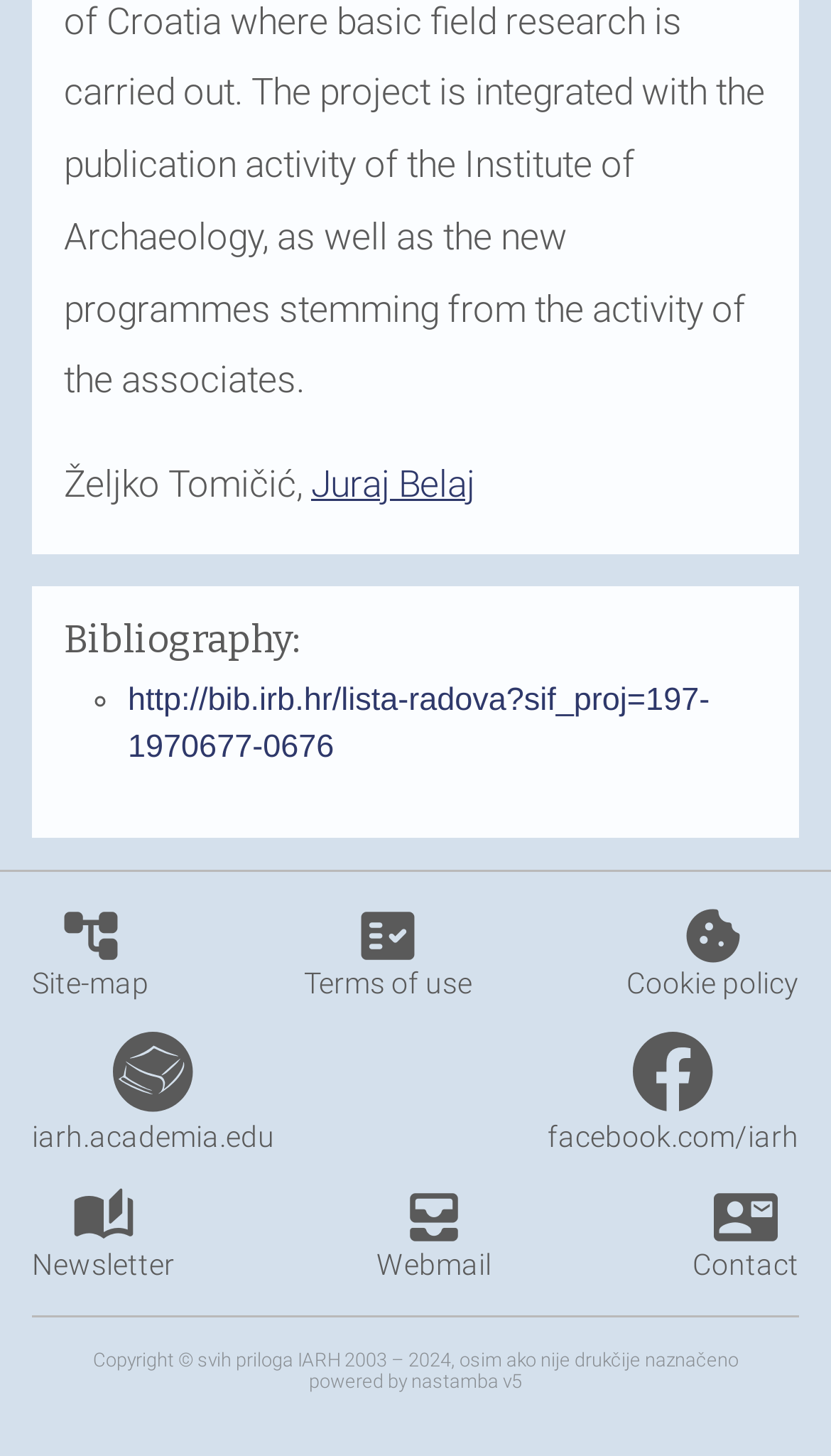Locate the bounding box coordinates of the clickable area to execute the instruction: "Open the 'Main Menu'". Provide the coordinates as four float numbers between 0 and 1, represented as [left, top, right, bottom].

None